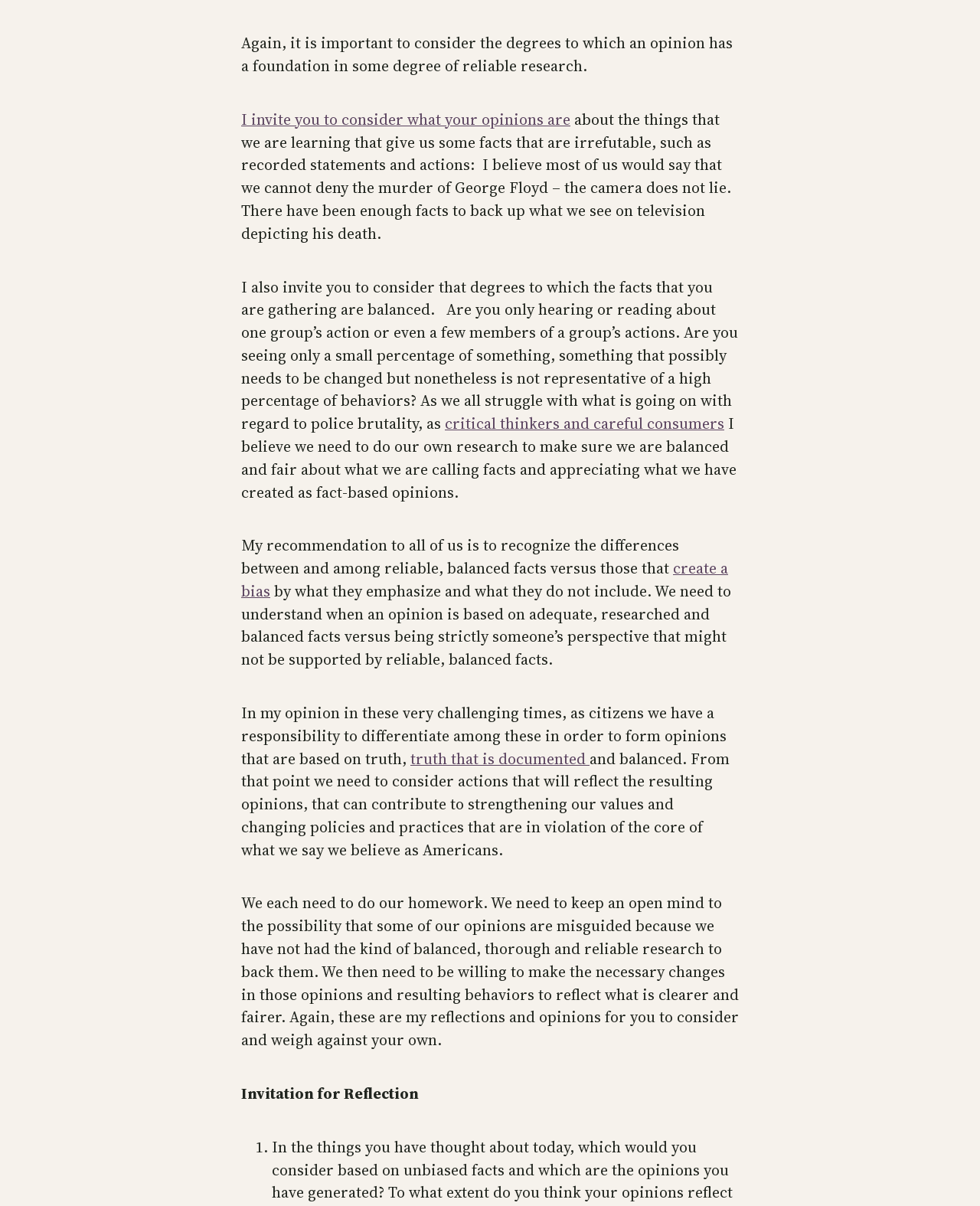What is the author's reflection on police brutality?
Answer the question based on the image using a single word or a brief phrase.

It's a fact